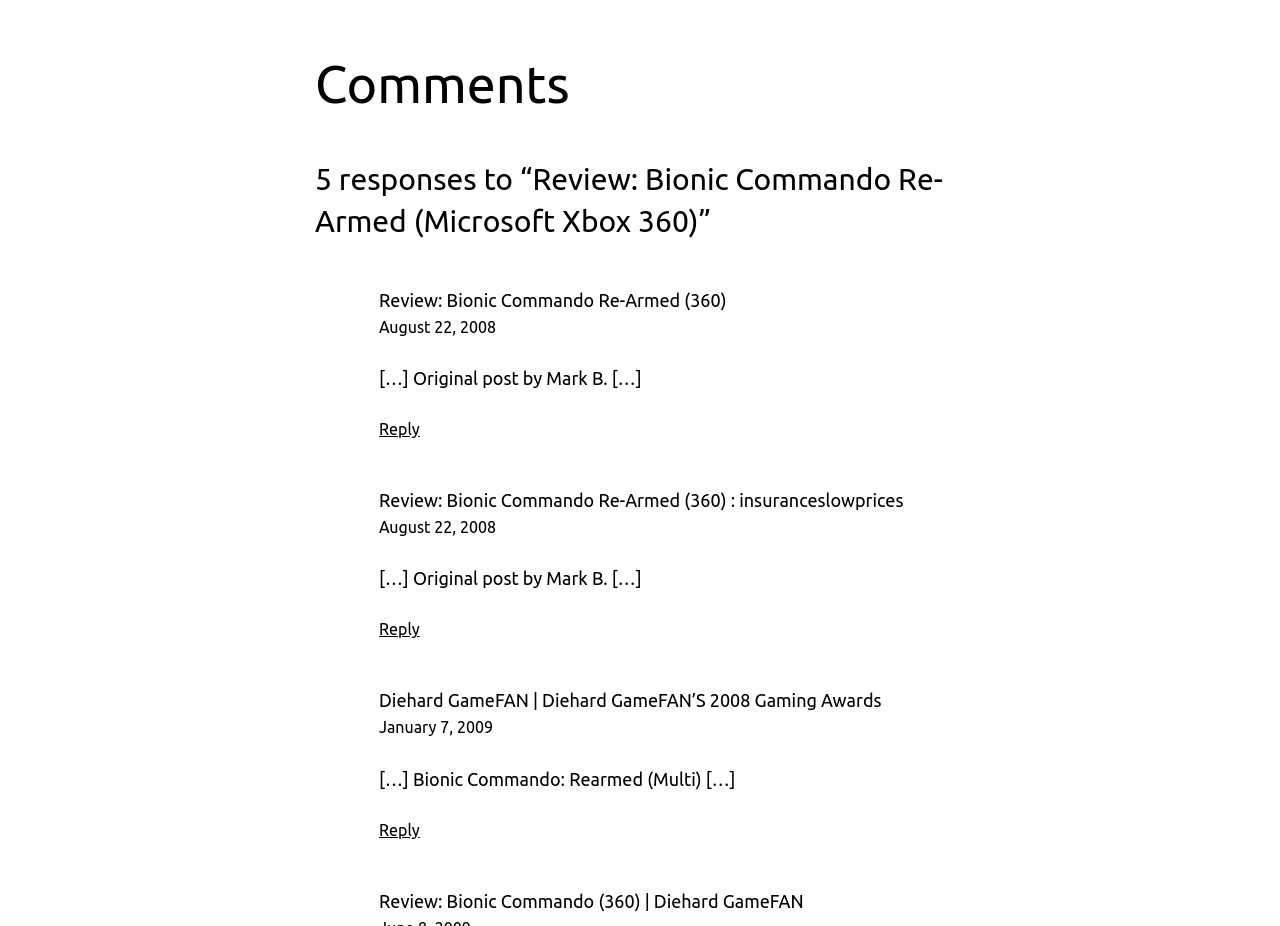Locate the bounding box coordinates of the element that should be clicked to execute the following instruction: "Reply to the review".

[0.296, 0.453, 0.328, 0.473]